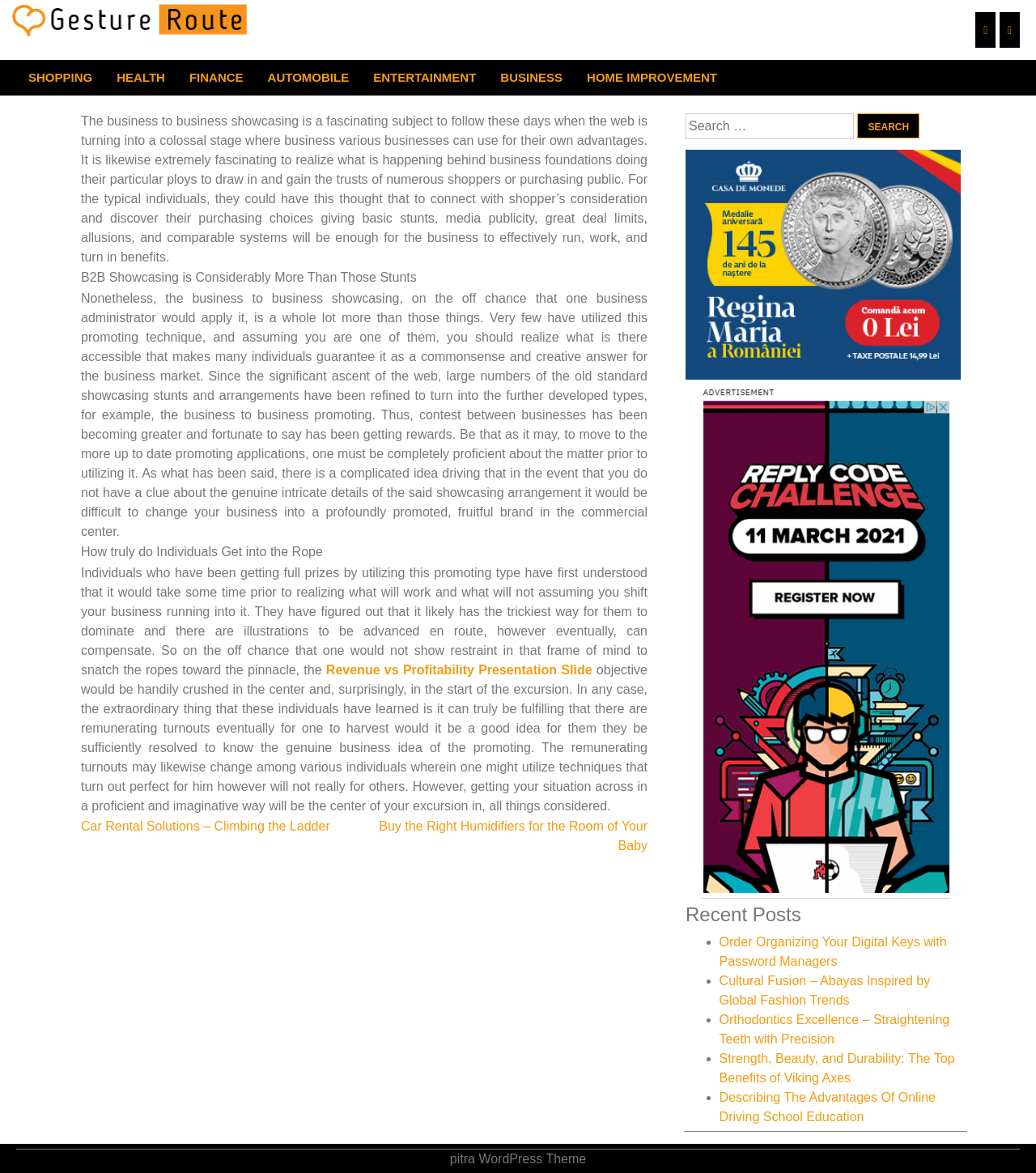Highlight the bounding box coordinates of the element that should be clicked to carry out the following instruction: "Go to the 'Car Rental Solutions – Climbing the Ladder' post". The coordinates must be given as four float numbers ranging from 0 to 1, i.e., [left, top, right, bottom].

[0.078, 0.699, 0.319, 0.71]